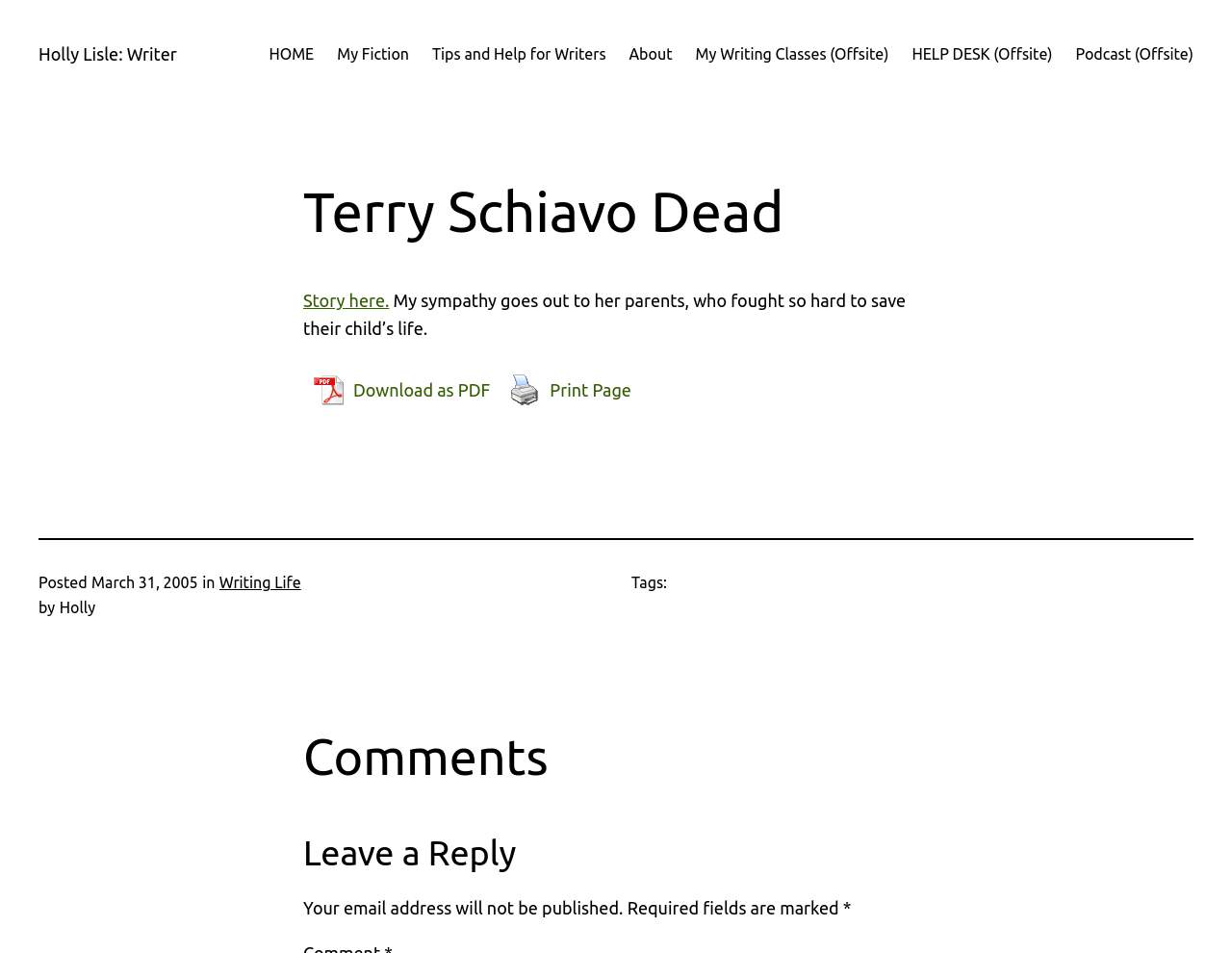Could you highlight the region that needs to be clicked to execute the instruction: "download as PDF"?

[0.246, 0.388, 0.406, 0.431]